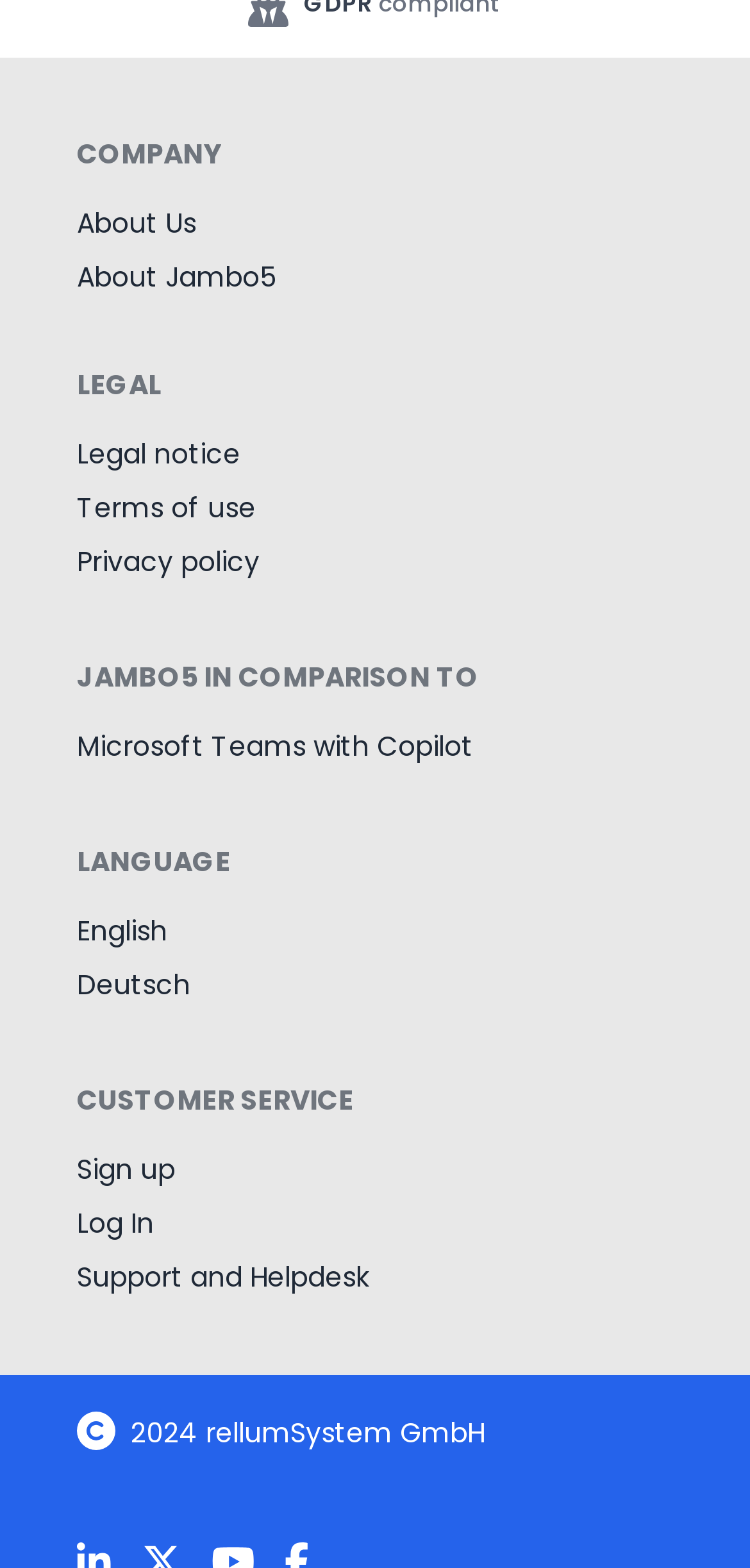Please identify the bounding box coordinates of the region to click in order to complete the given instruction: "Get Support and Helpdesk". The coordinates should be four float numbers between 0 and 1, i.e., [left, top, right, bottom].

[0.103, 0.802, 0.492, 0.826]